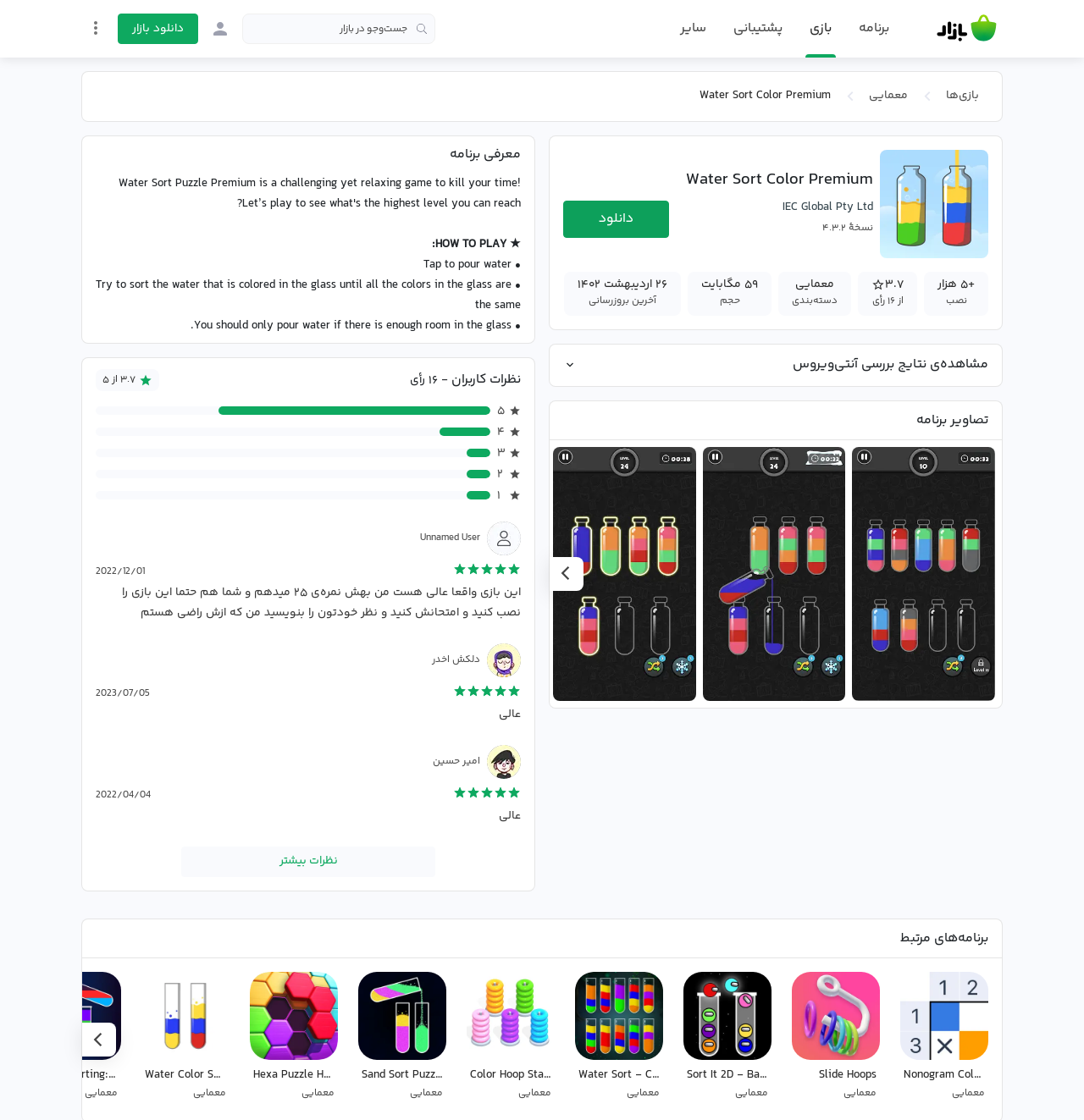Please determine the bounding box coordinates of the element to click on in order to accomplish the following task: "Learn about 'Hot News Misappropriation'". Ensure the coordinates are four float numbers ranging from 0 to 1, i.e., [left, top, right, bottom].

None